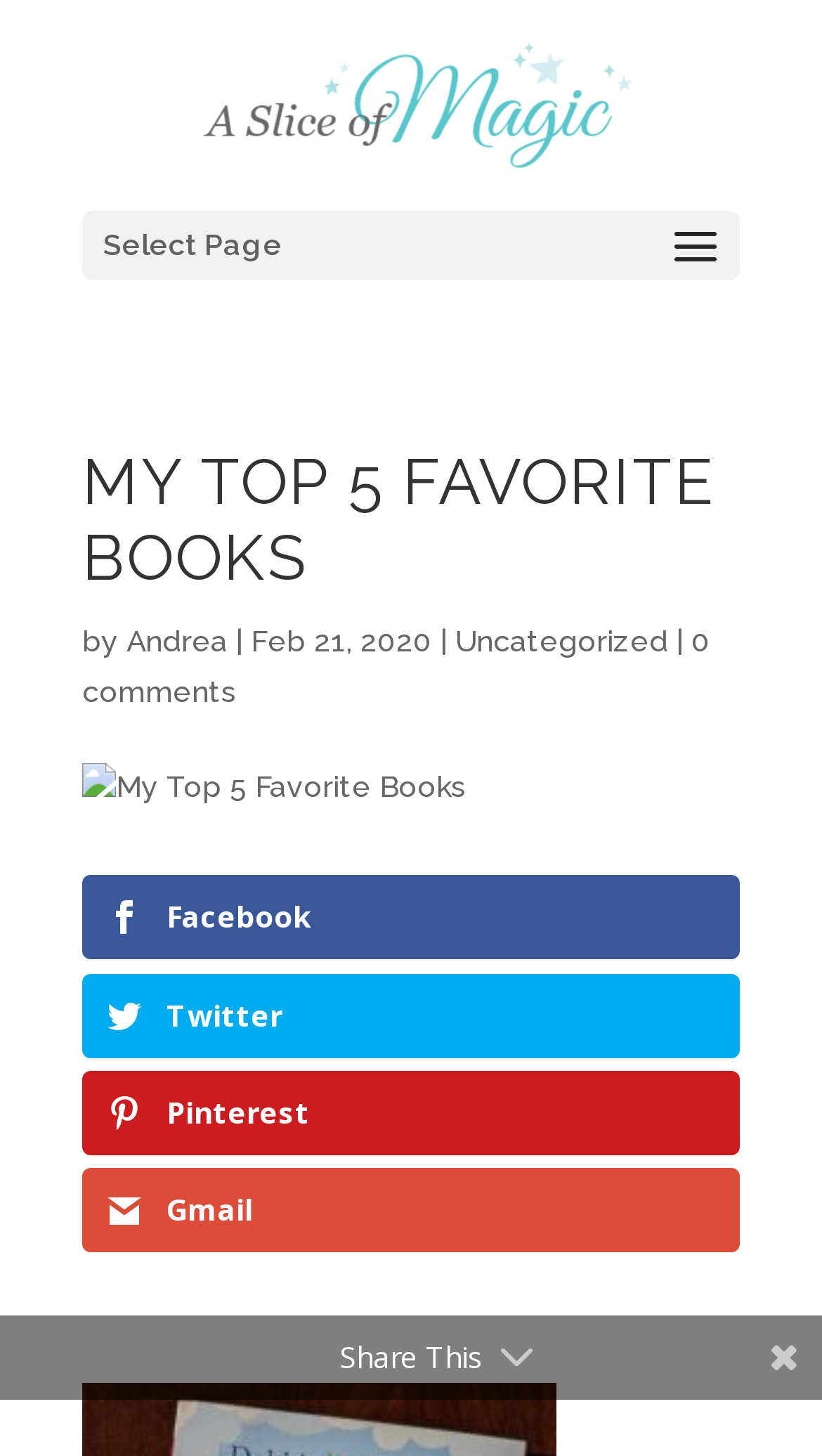How many comments does the article have?
Could you answer the question with a detailed and thorough explanation?

The number of comments can be found by looking at the link at the bottom of the article, which says '0 comments'.